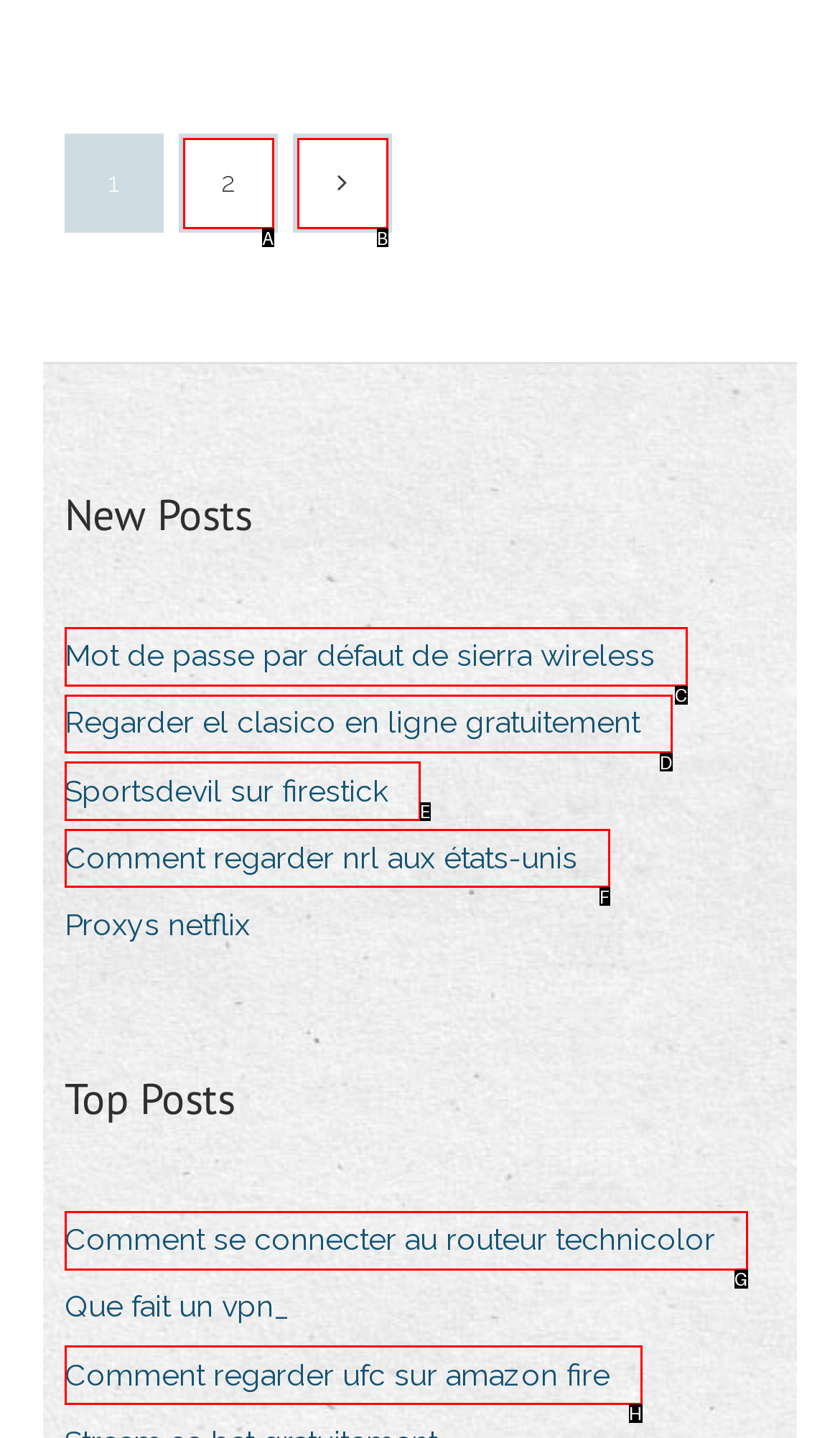From the provided options, which letter corresponds to the element described as: Sportsdevil sur firestick
Answer with the letter only.

E